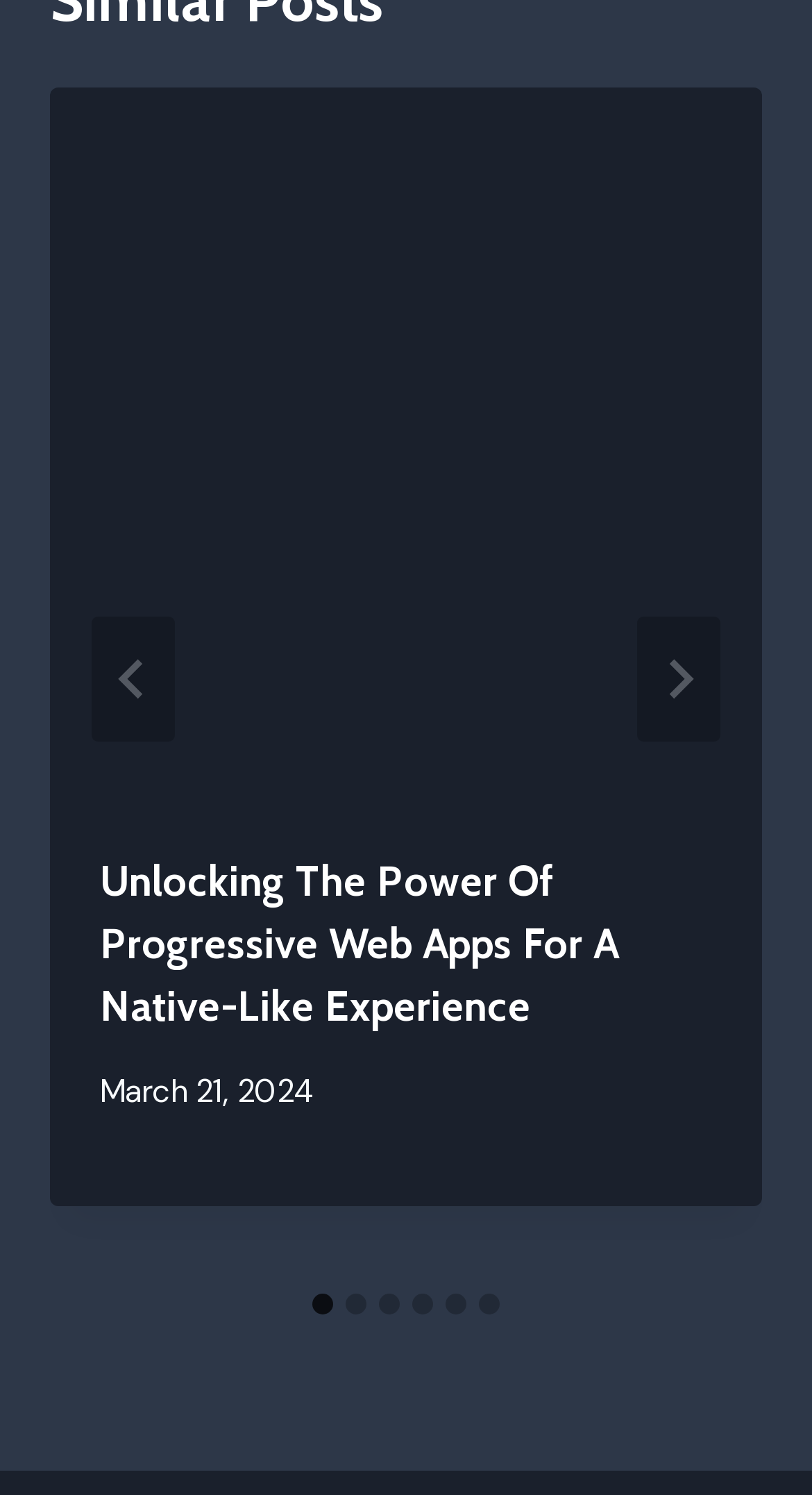What is the date of the article?
Please answer the question with a single word or phrase, referencing the image.

March 21, 2024